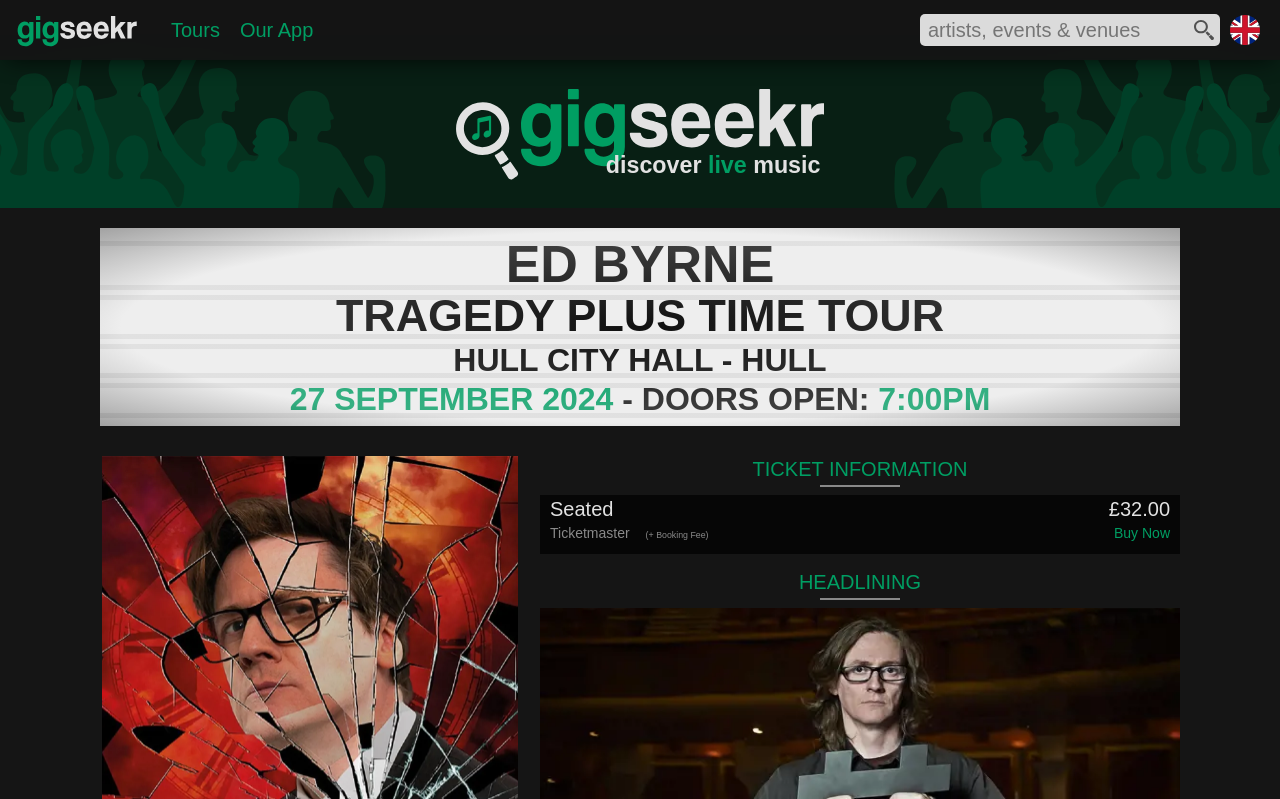Identify and extract the main heading from the webpage.

discover live music